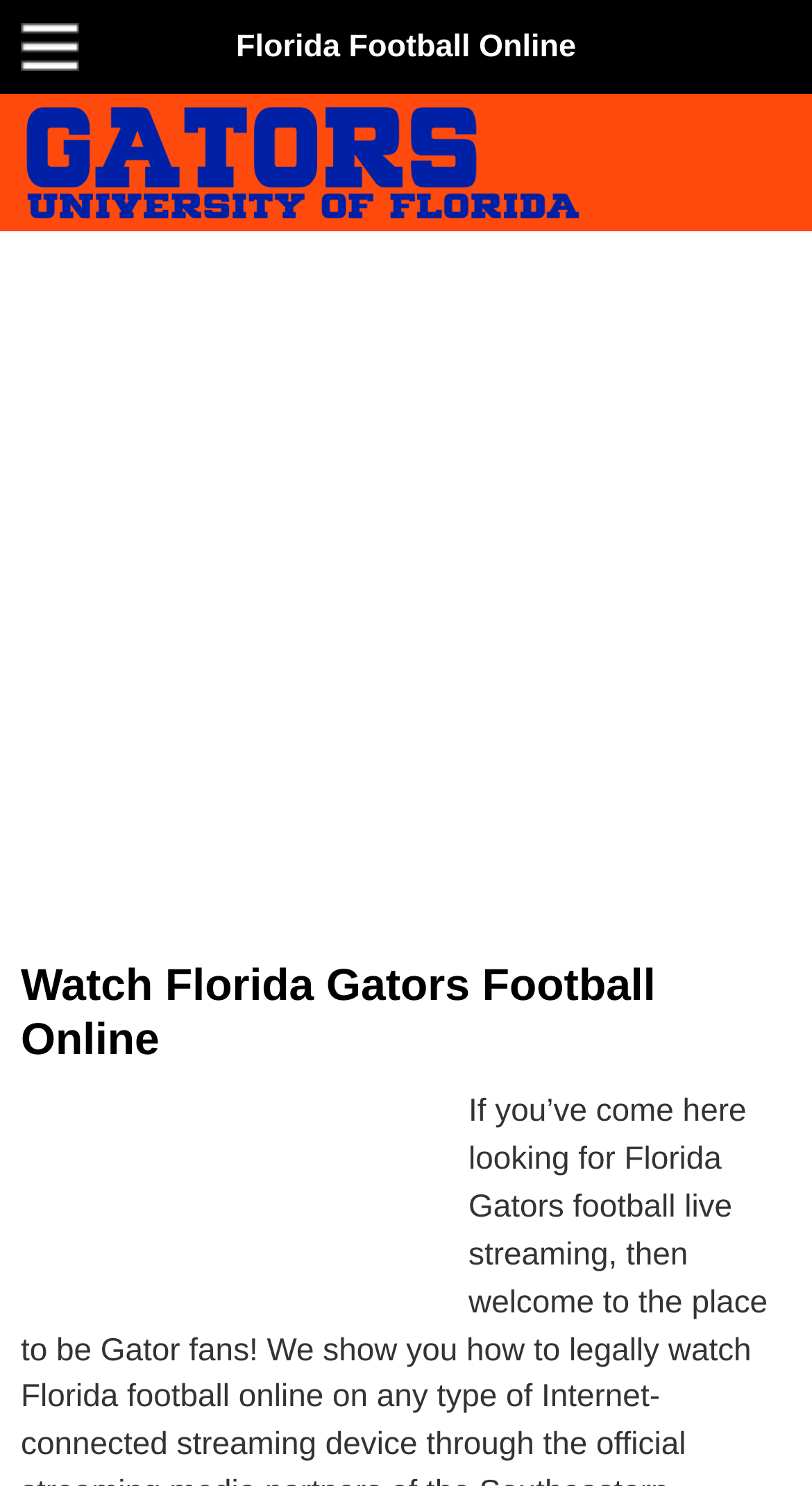Determine the main text heading of the webpage and provide its content.

Watch Florida Gators Football Online